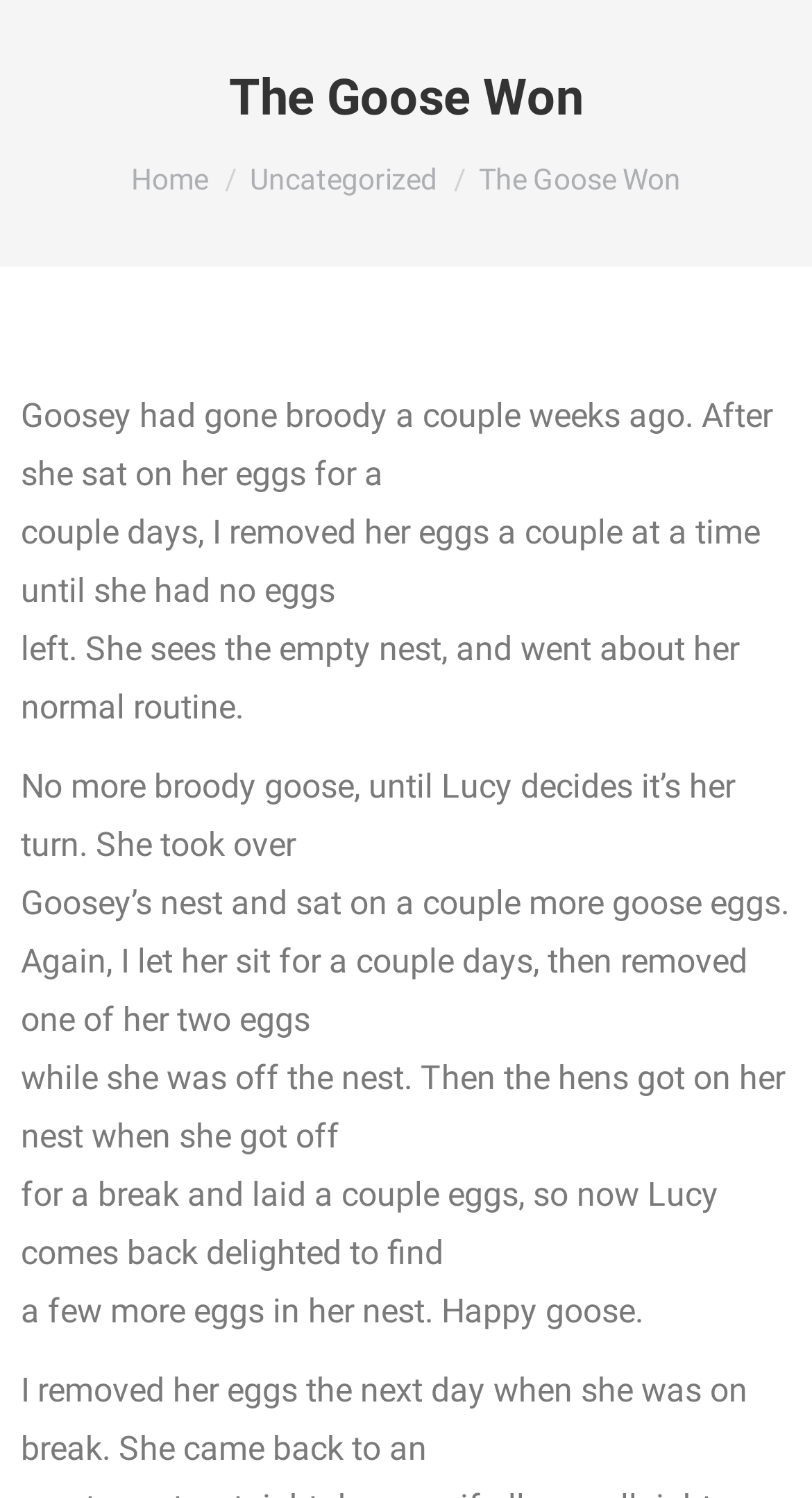Bounding box coordinates are specified in the format (top-left x, top-left y, bottom-right x, bottom-right y). All values are floating point numbers bounded between 0 and 1. Please provide the bounding box coordinate of the region this sentence describes: Uncategorized

[0.308, 0.108, 0.538, 0.131]